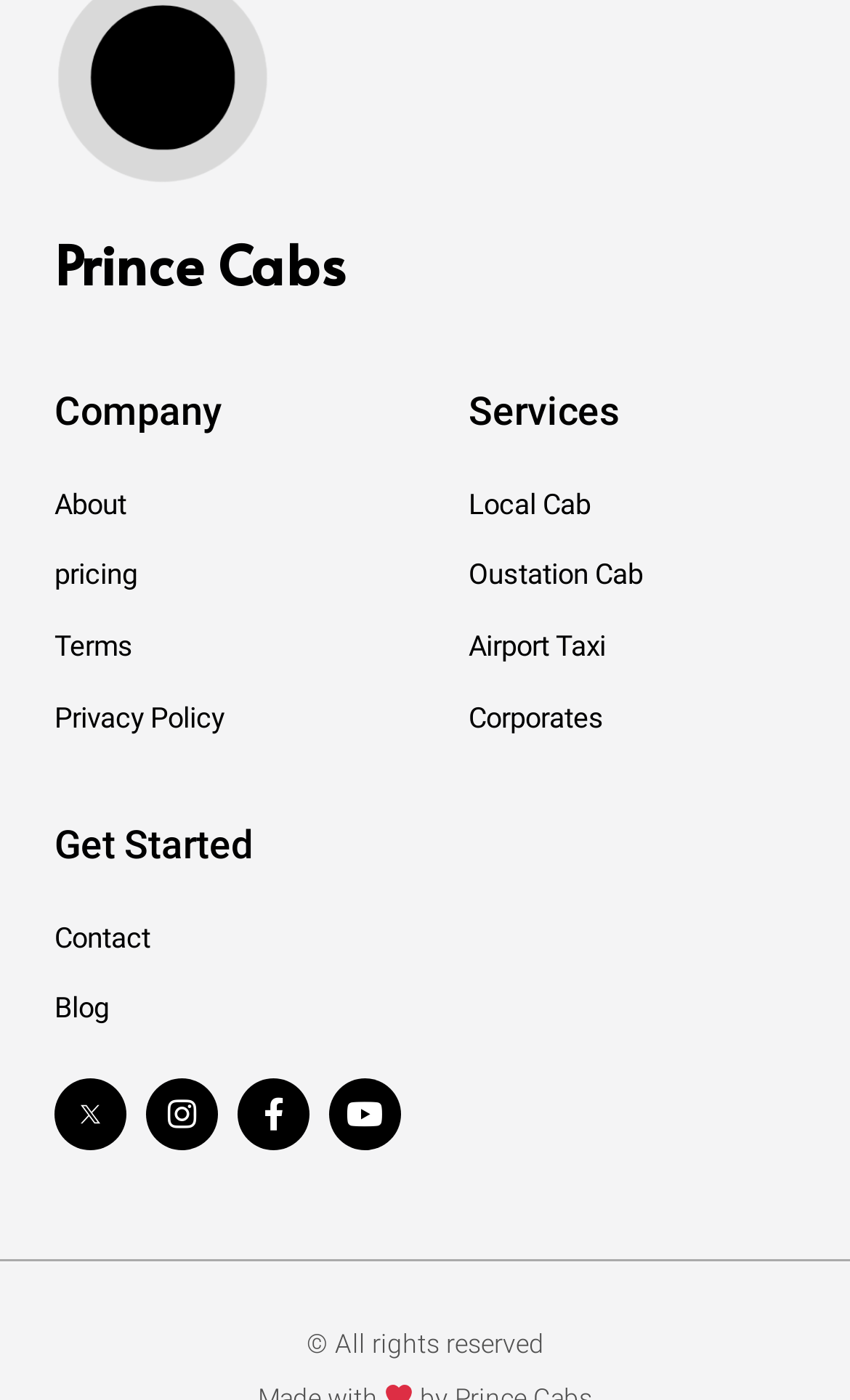Determine the bounding box coordinates of the element that should be clicked to execute the following command: "Click September 2016".

None